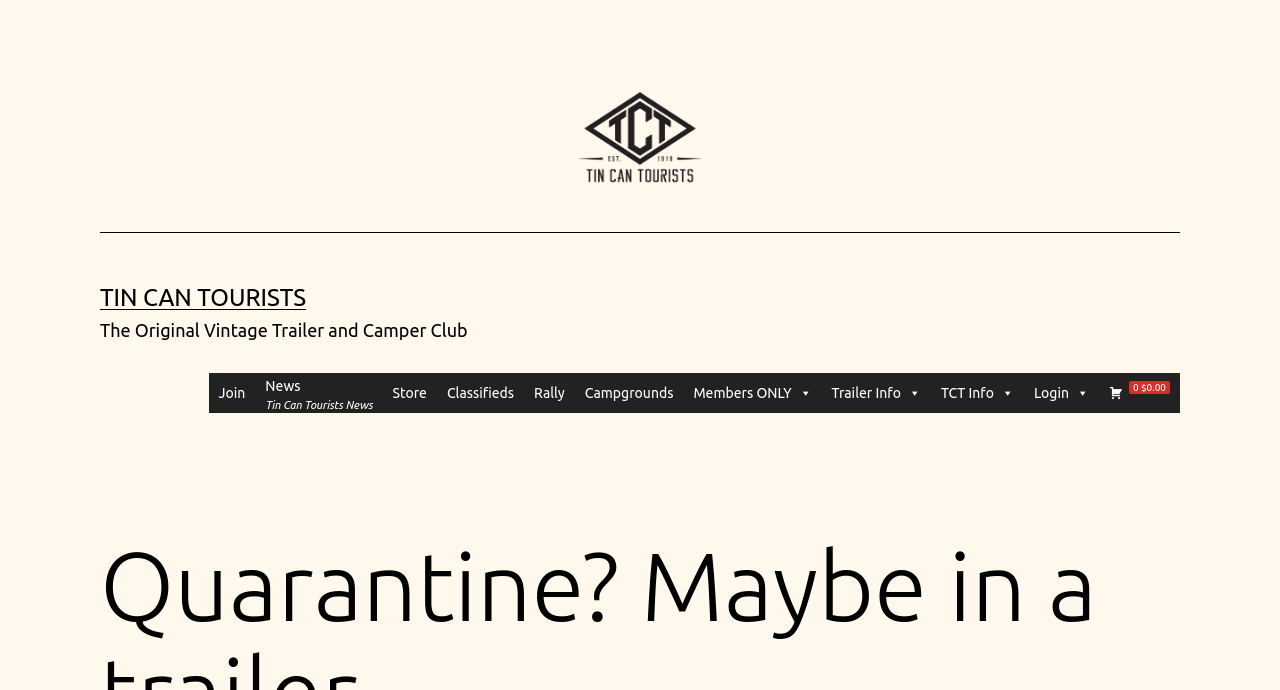Identify the bounding box coordinates necessary to click and complete the given instruction: "Click on Tin Can Tourists logo".

[0.448, 0.126, 0.552, 0.271]